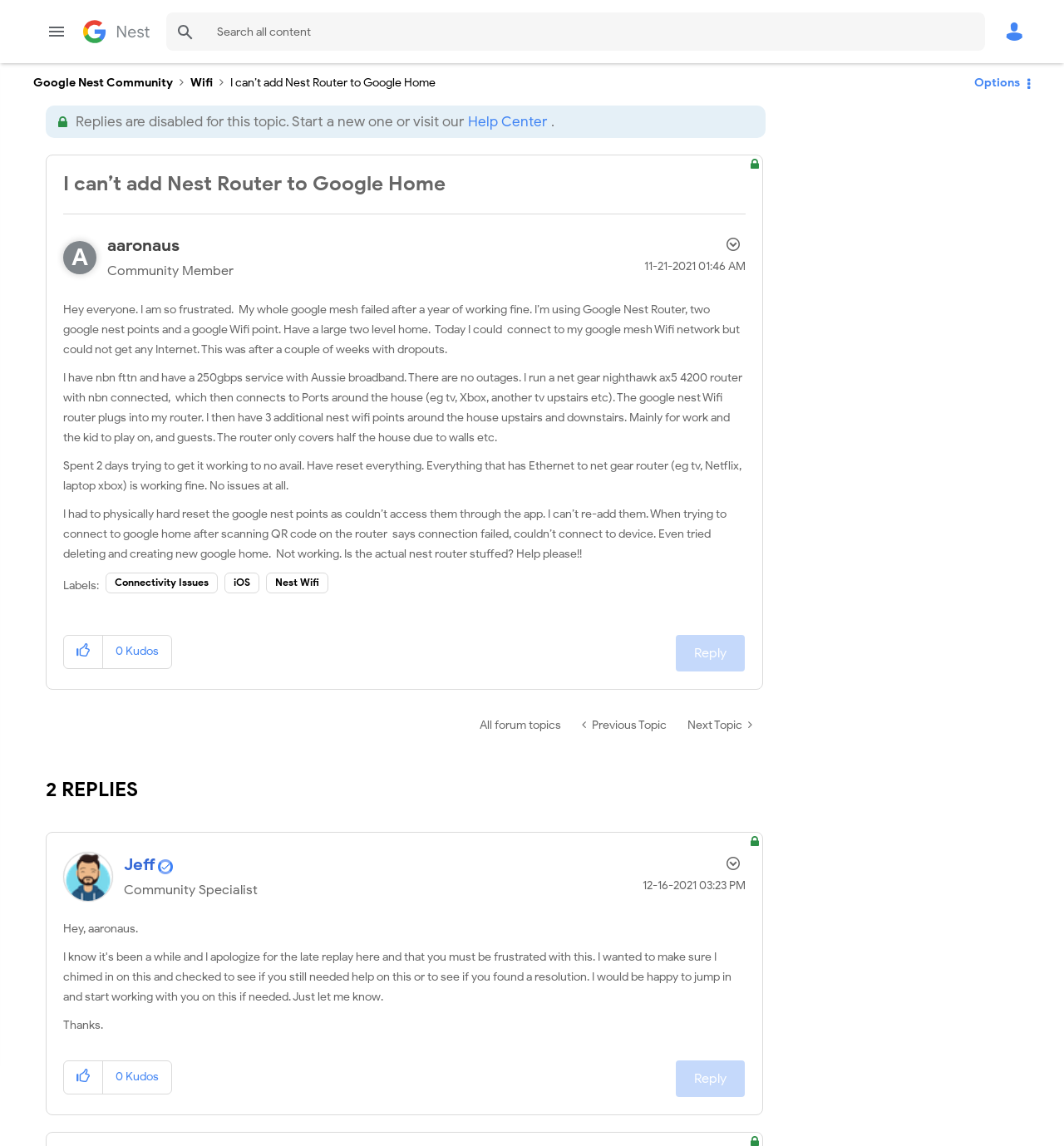Find the bounding box coordinates of the clickable region needed to perform the following instruction: "Click on the Options button". The coordinates should be provided as four float numbers between 0 and 1, i.e., [left, top, right, bottom].

[0.905, 0.058, 0.969, 0.087]